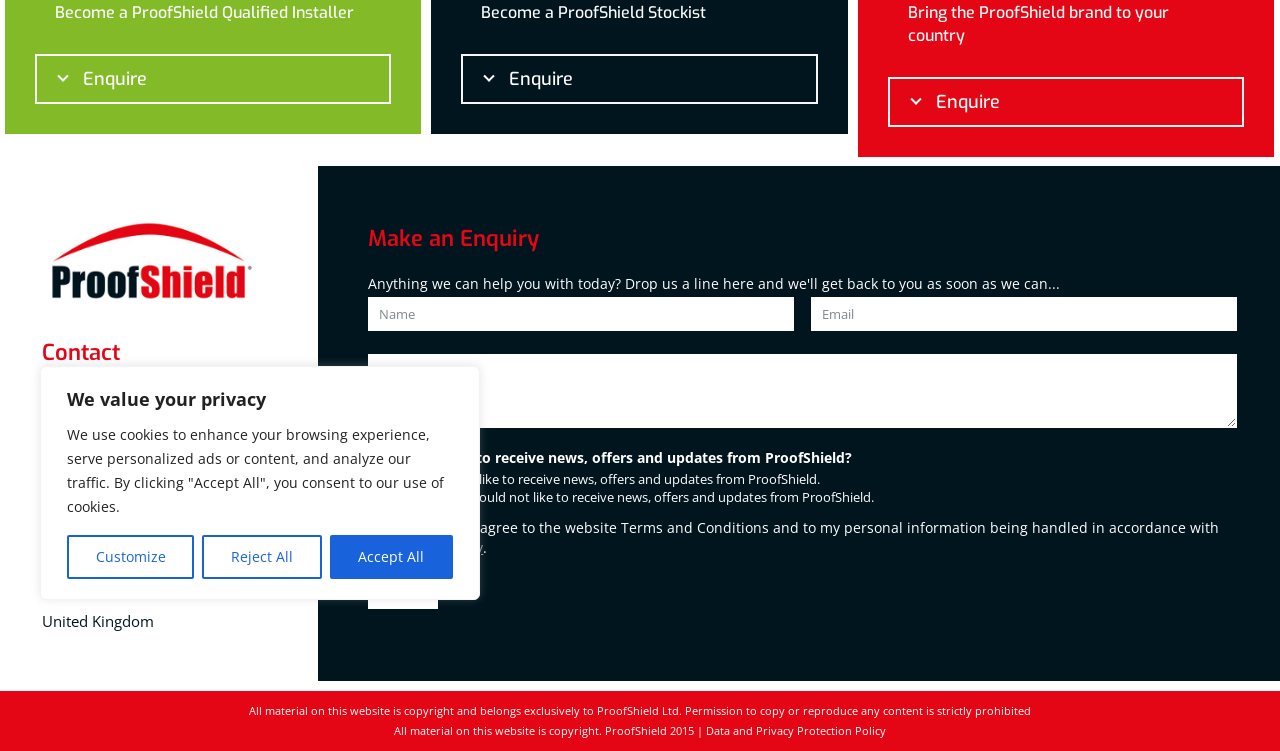Give the bounding box coordinates for this UI element: "Reject All". The coordinates should be four float numbers between 0 and 1, arranged as [left, top, right, bottom].

[0.158, 0.712, 0.251, 0.771]